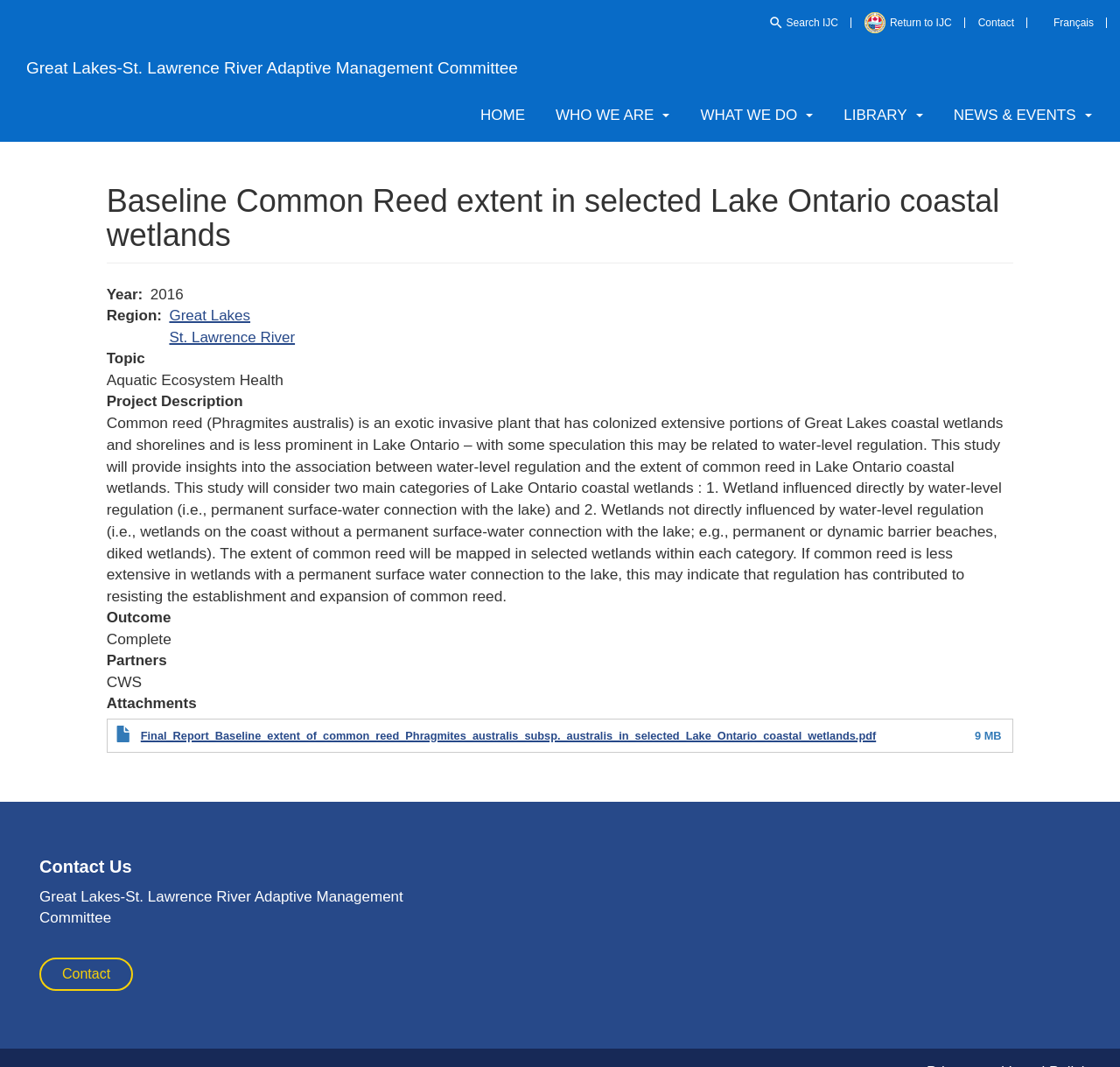Identify the bounding box coordinates of the region I need to click to complete this instruction: "Return to IJC".

[0.76, 0.003, 0.861, 0.04]